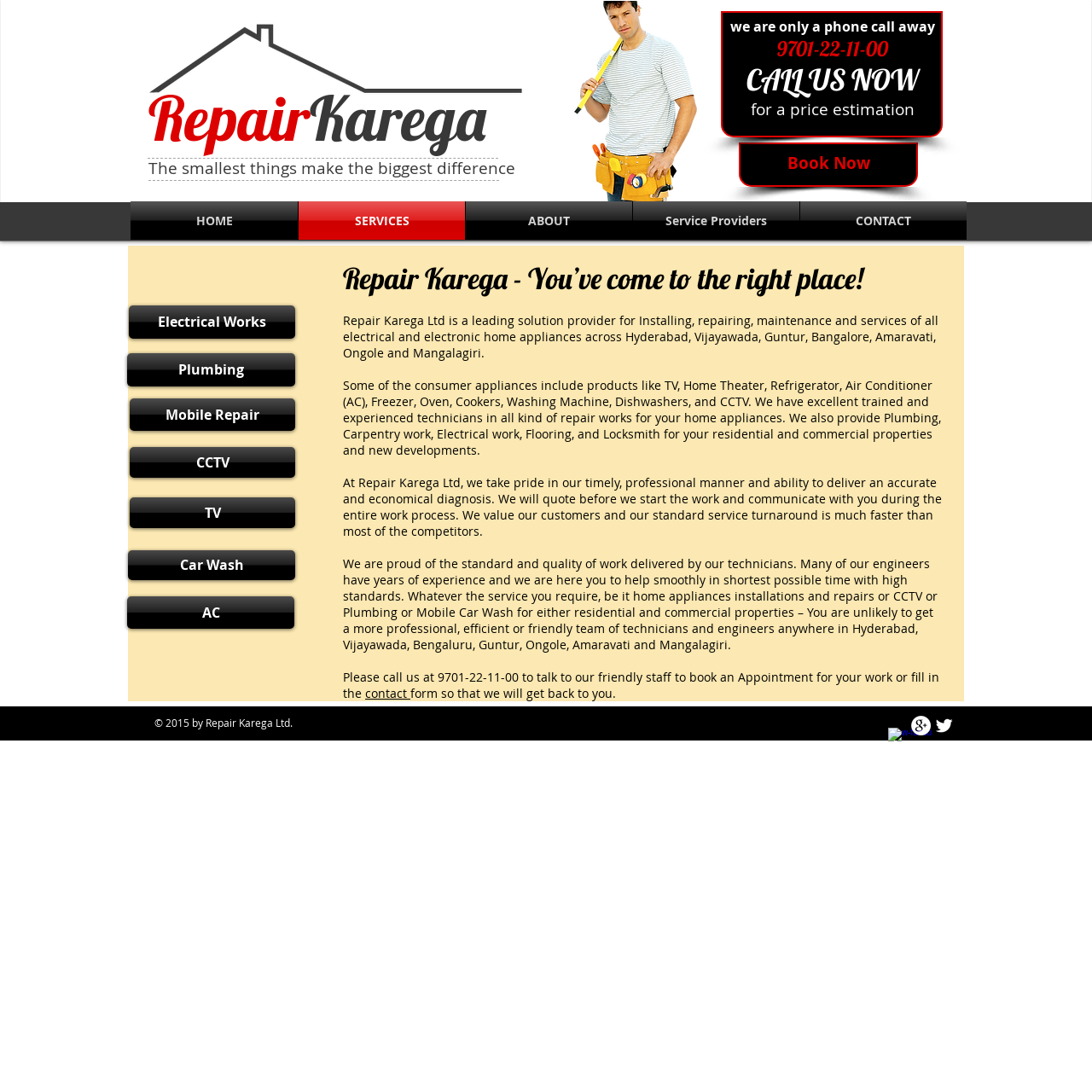Refer to the image and provide a thorough answer to this question:
What is the phone number to book an appointment?

The phone number to book an appointment is mentioned in the text as 'Please call us at 9701-22-11-00 to talk to our friendly staff to book an Appointment for your work'. This phone number is also highlighted as a heading on the top-right corner of the webpage.